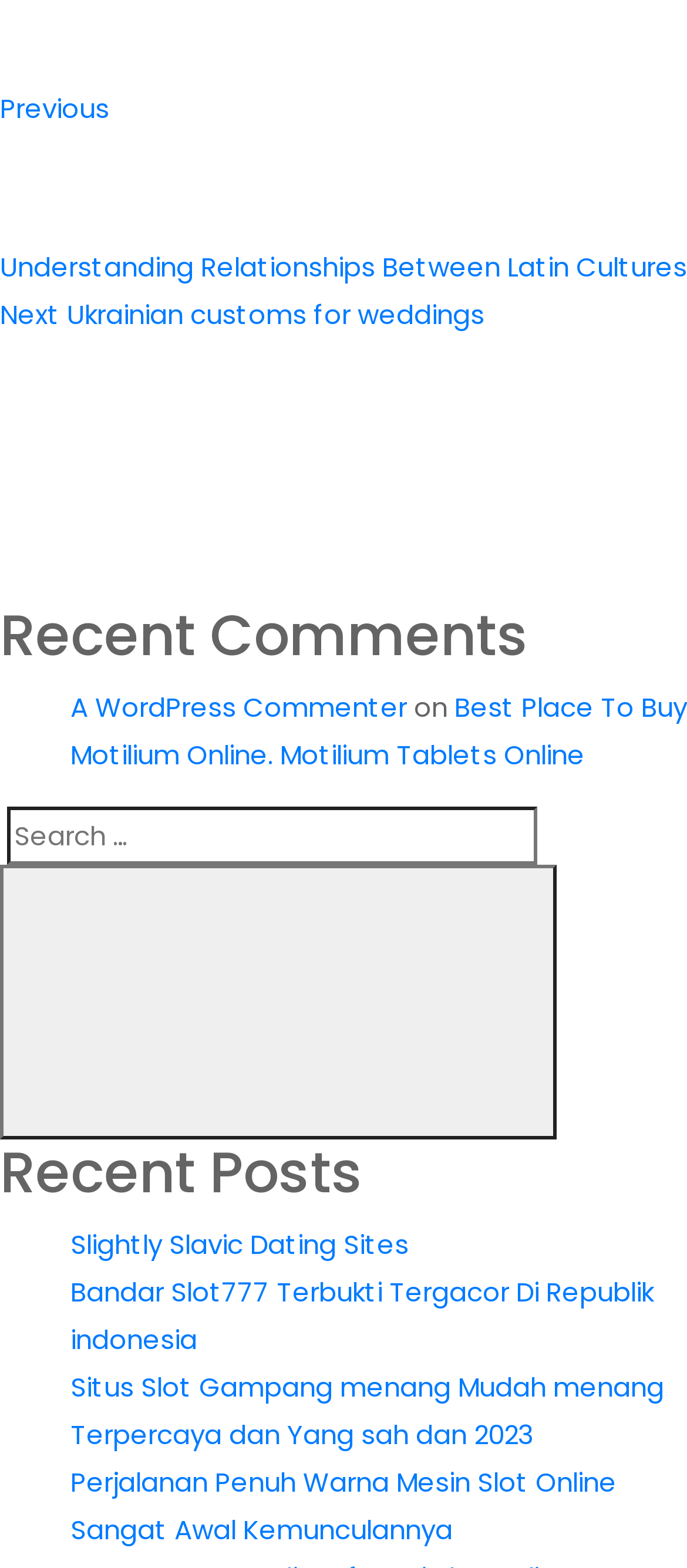What is the text on the search button?
Based on the image, respond with a single word or phrase.

Search